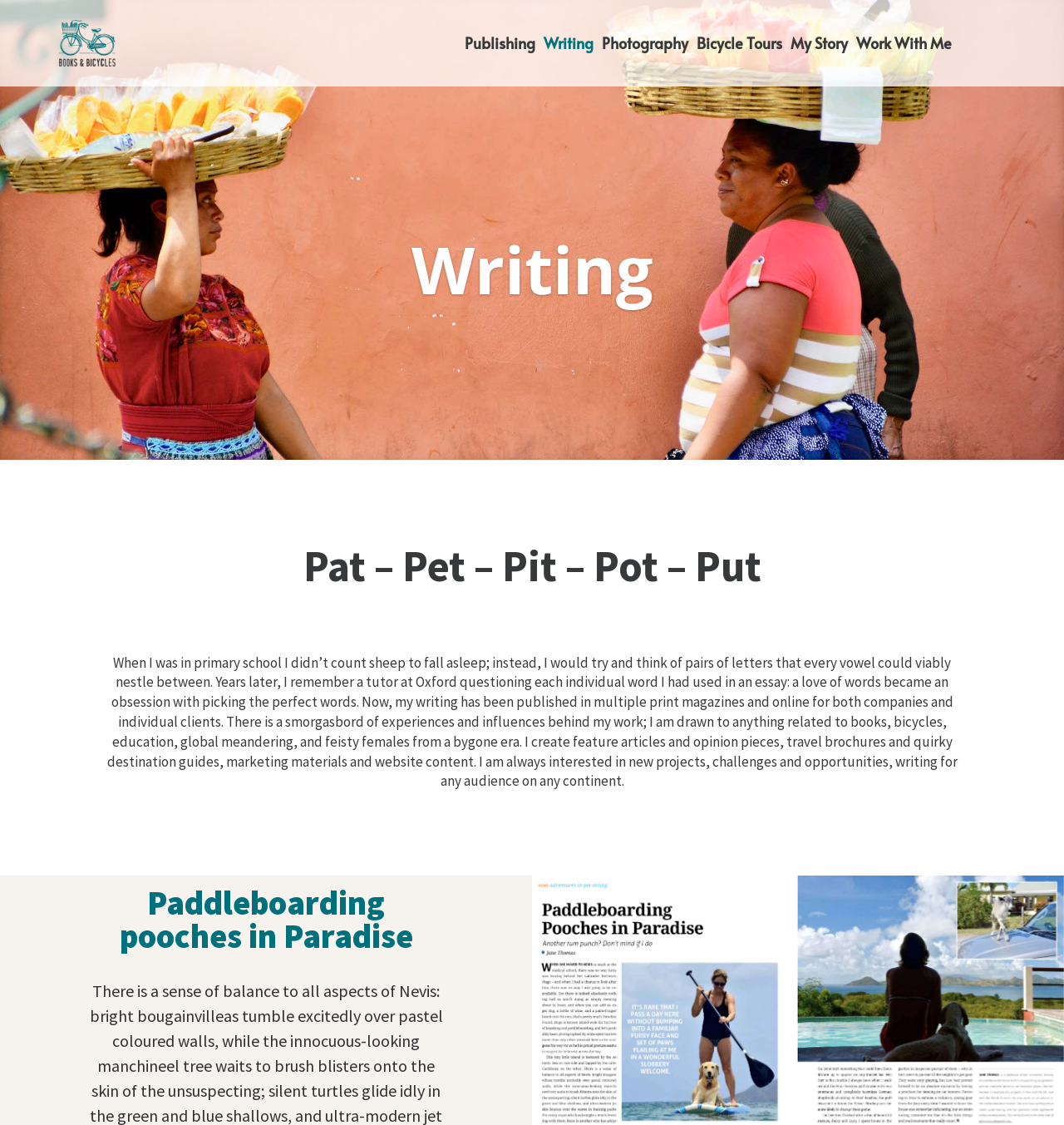Please predict the bounding box coordinates of the element's region where a click is necessary to complete the following instruction: "View the 'Writing' section". The coordinates should be represented by four float numbers between 0 and 1, i.e., [left, top, right, bottom].

[0.13, 0.21, 0.87, 0.276]